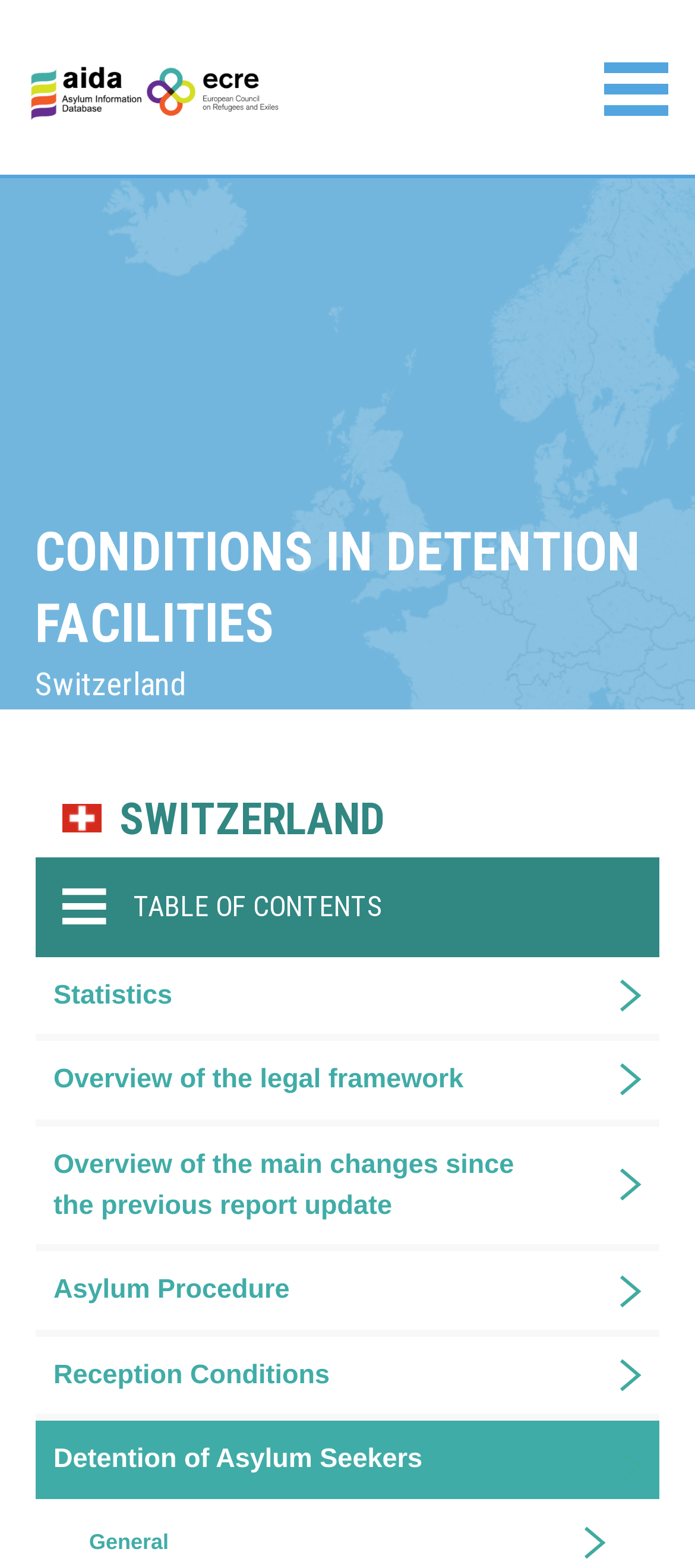Based on the element description "Code of Conduct", predict the bounding box coordinates of the UI element.

None